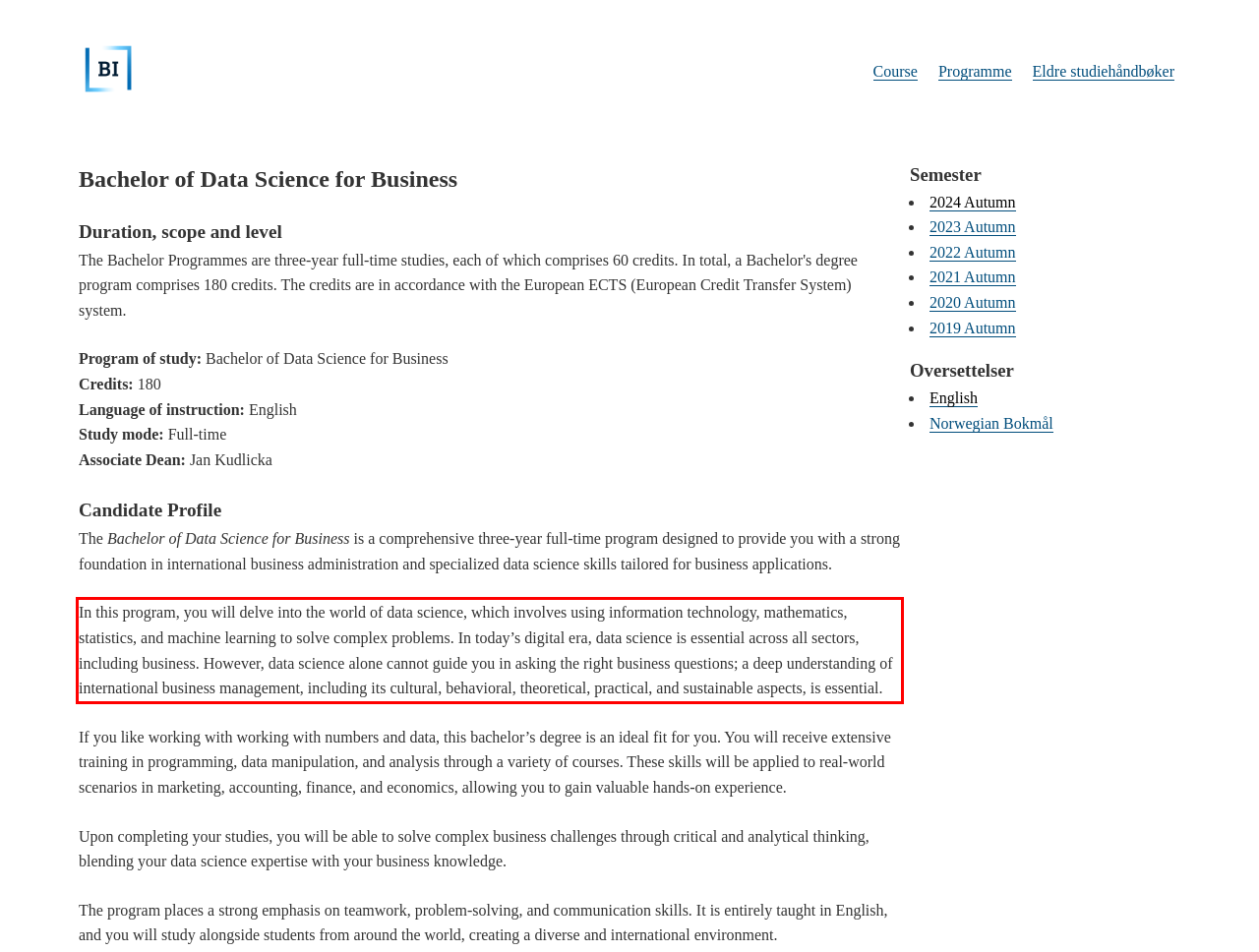Using the provided webpage screenshot, identify and read the text within the red rectangle bounding box.

In this program, you will delve into the world of data science, which involves using information technology, mathematics, statistics, and machine learning to solve complex problems. In today’s digital era, data science is essential across all sectors, including business. However, data science alone cannot guide you in asking the right business questions; a deep understanding of international business management, including its cultural, behavioral, theoretical, practical, and sustainable aspects, is essential.